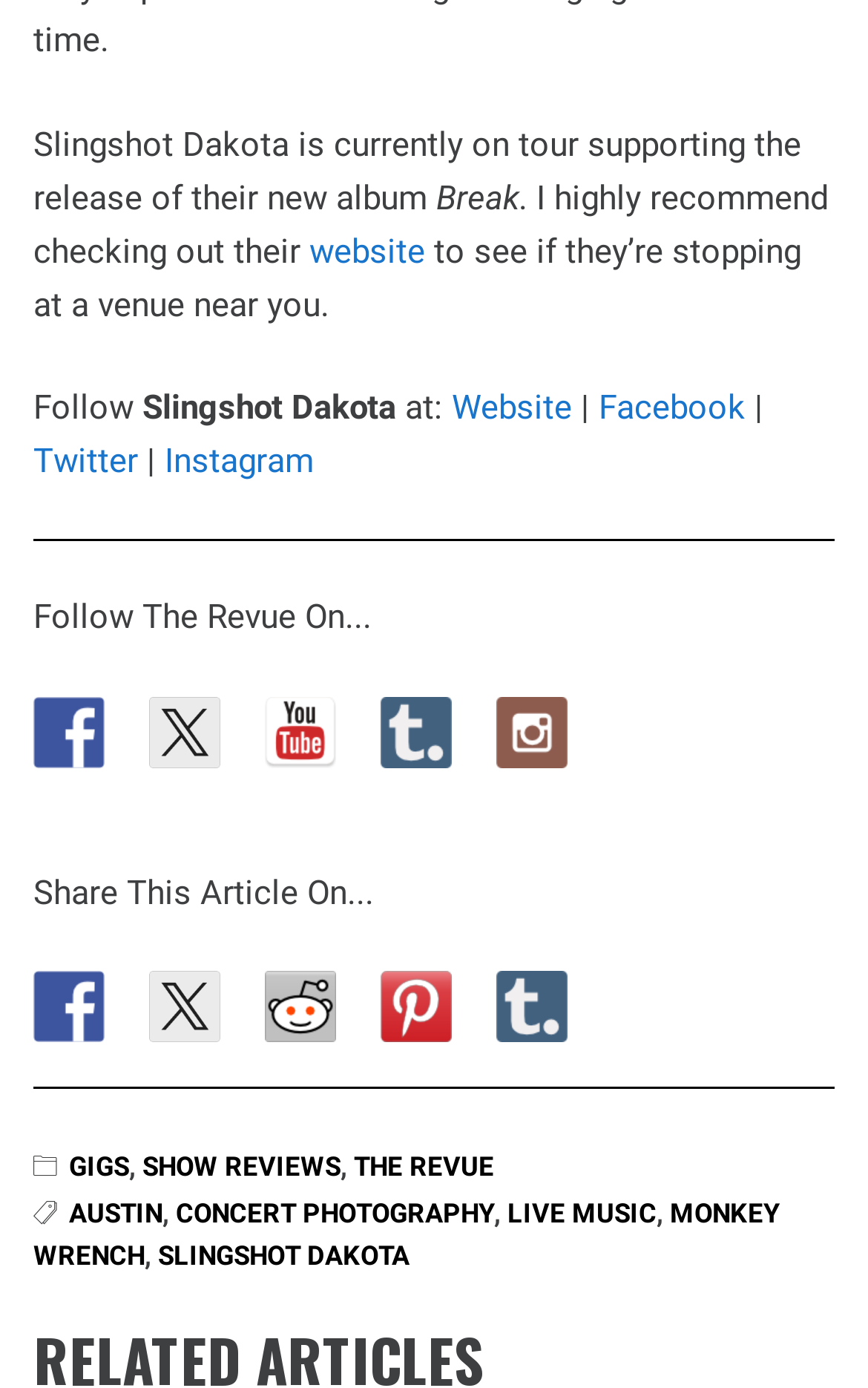Determine the bounding box coordinates of the clickable area required to perform the following instruction: "Follow Slingshot Dakota on Facebook". The coordinates should be represented as four float numbers between 0 and 1: [left, top, right, bottom].

[0.69, 0.279, 0.859, 0.308]